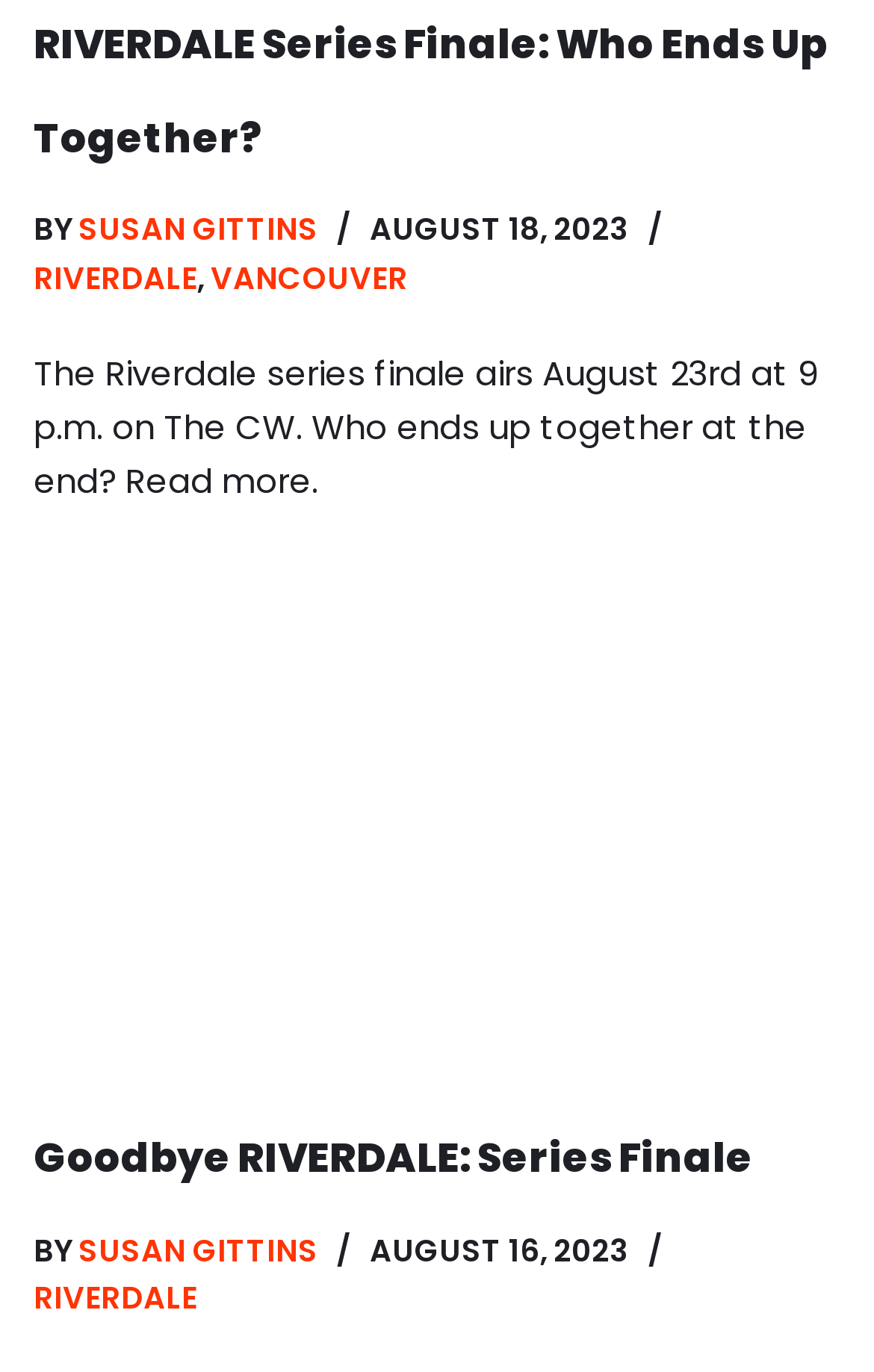Give a succinct answer to this question in a single word or phrase: 
When does the Riverdale series finale air?

August 23rd at 9 p.m.